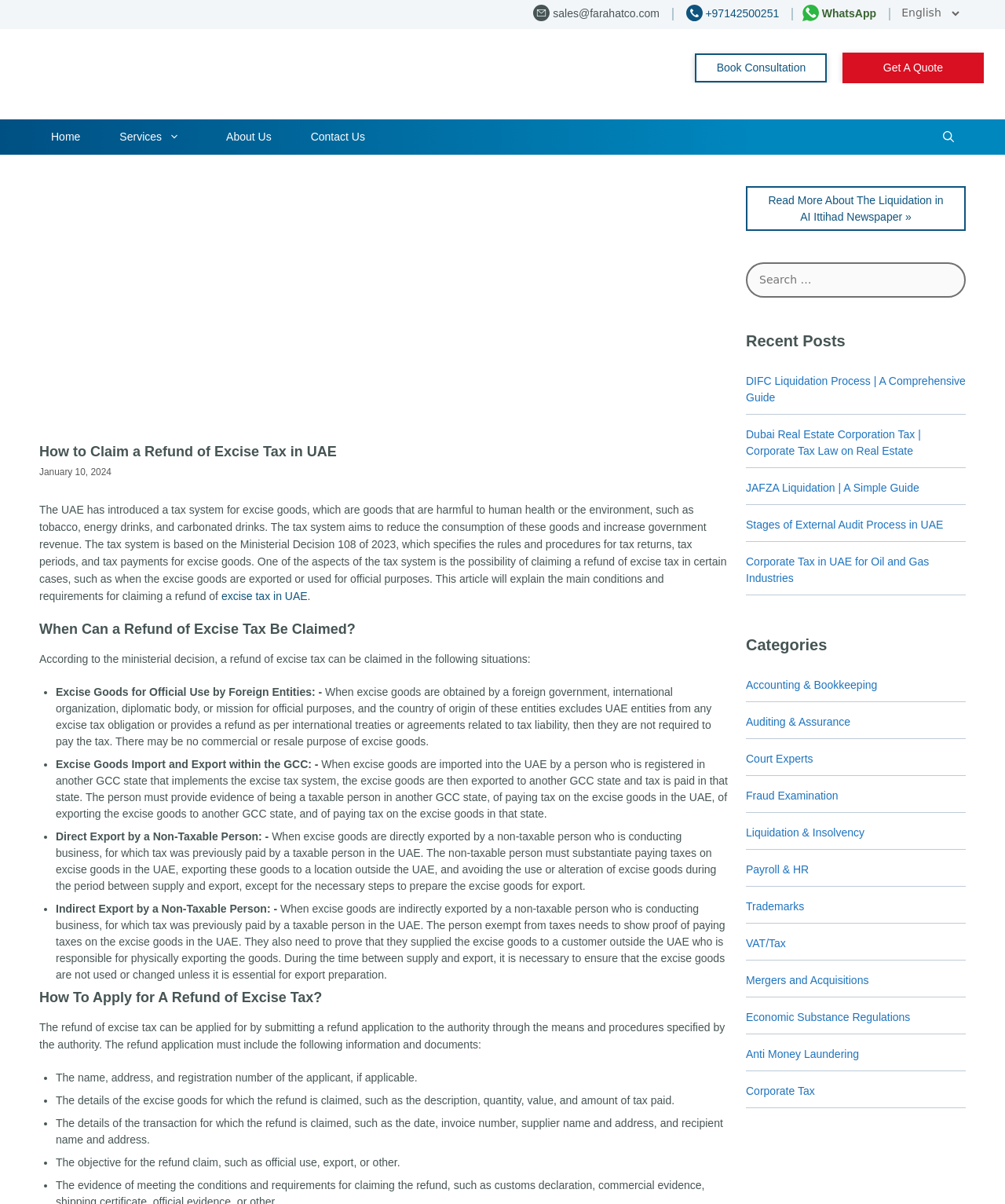Locate the bounding box of the UI element described by: "Corporate Tax" in the given webpage screenshot.

[0.742, 0.901, 0.811, 0.911]